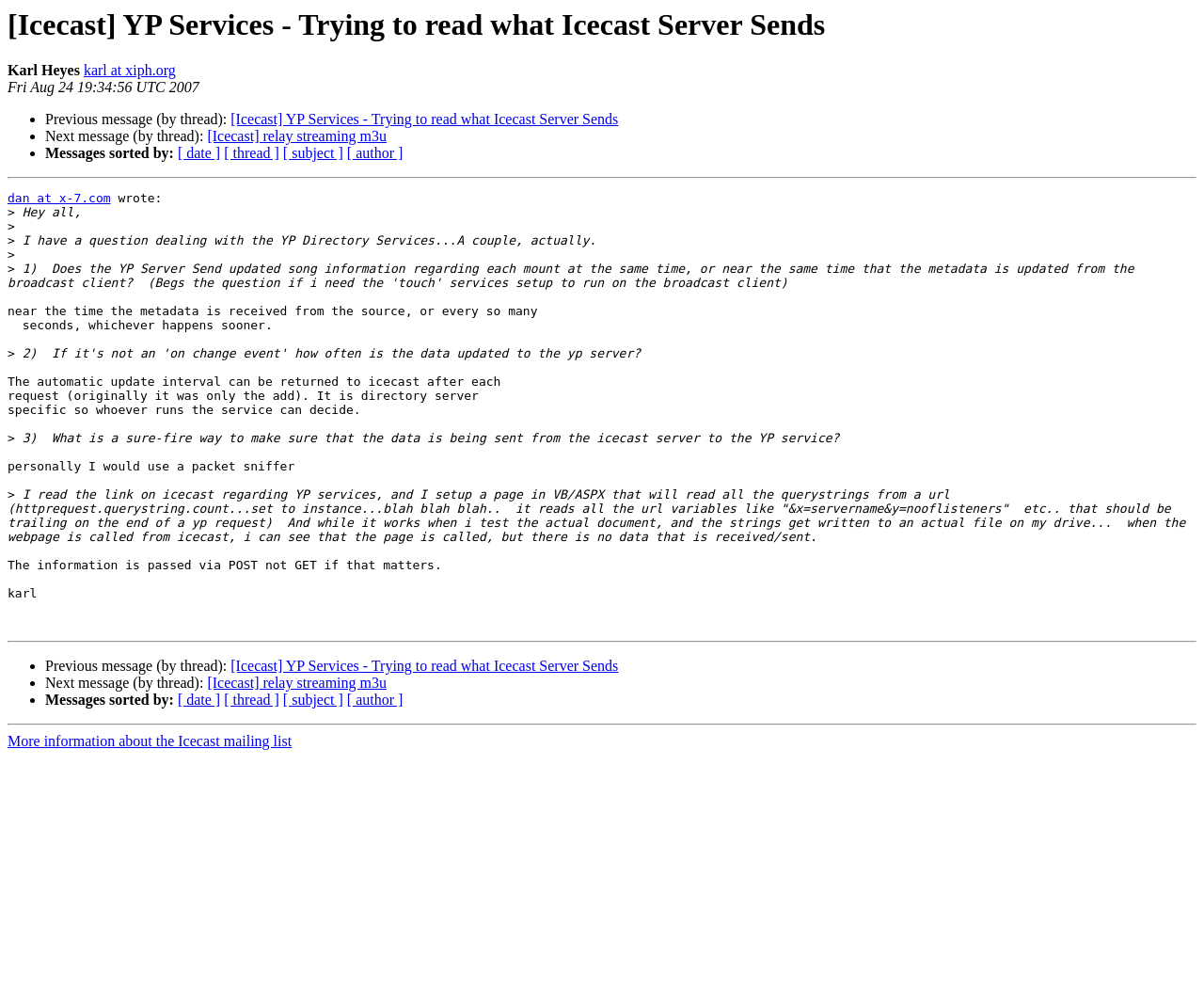With reference to the image, please provide a detailed answer to the following question: What is the topic of the message?

The topic of the message is mentioned in the first sentence of the message body, where it says 'I have a question dealing with the YP Directory Services...A couple, actually.'